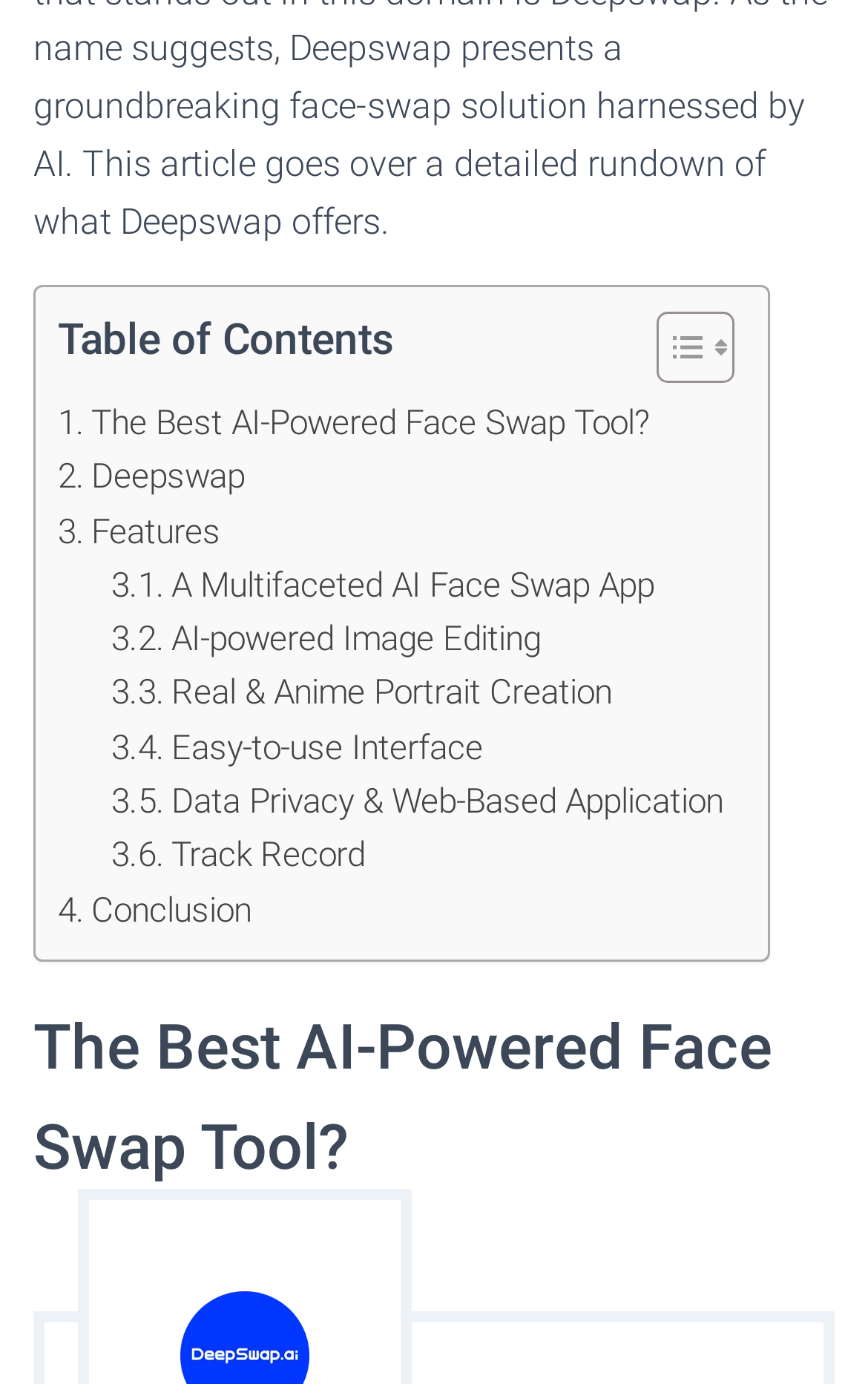Please specify the bounding box coordinates of the element that should be clicked to execute the given instruction: 'Explore Japan'. Ensure the coordinates are four float numbers between 0 and 1, expressed as [left, top, right, bottom].

None